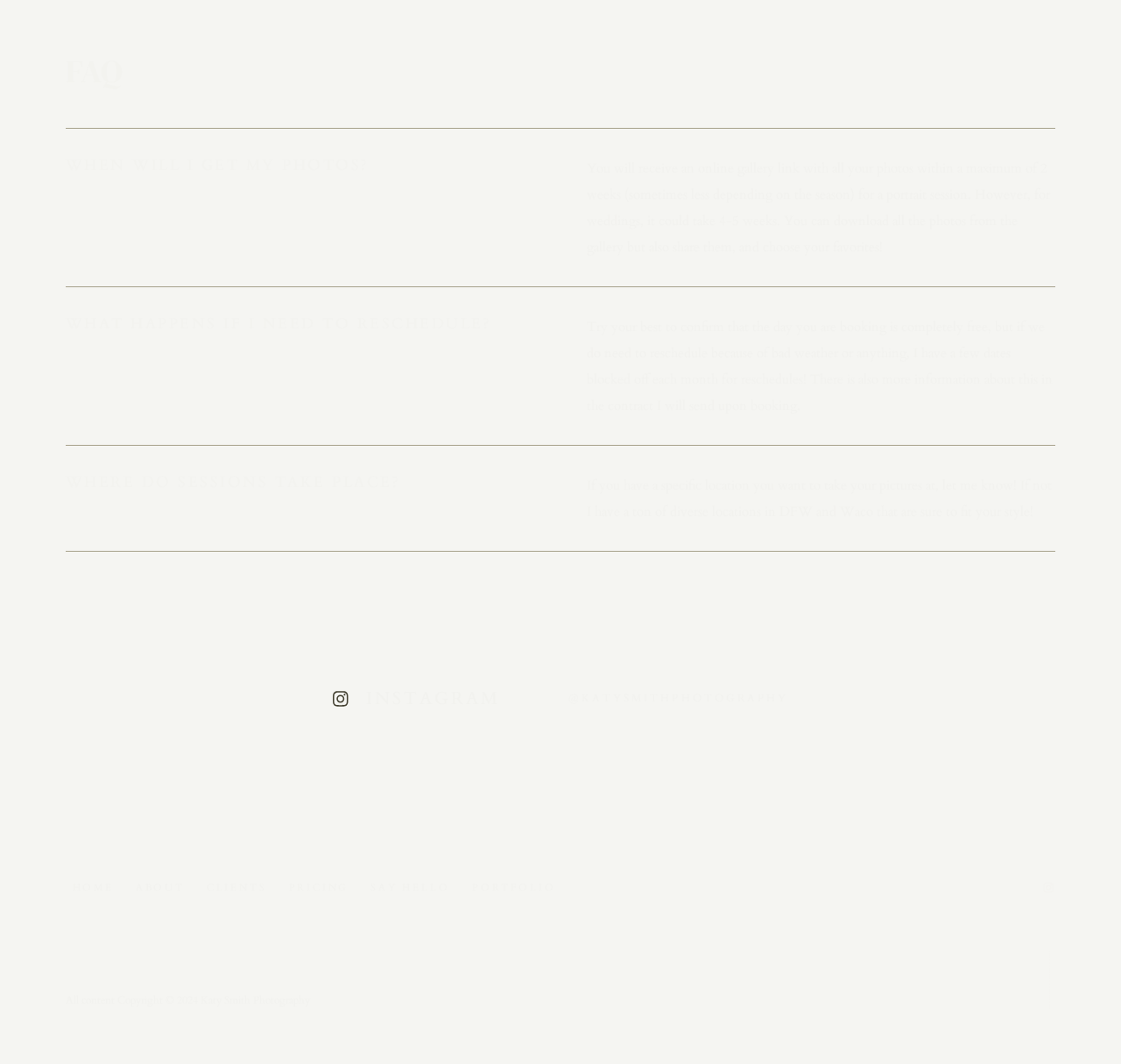What social media platform is linked on this webpage?
Based on the content of the image, thoroughly explain and answer the question.

There is a link to 'INSTAGRAM @KATYSMITHPHOTOGRAPHY' on the webpage, which indicates that the photographer has an Instagram account and it's possible to access it through this link.